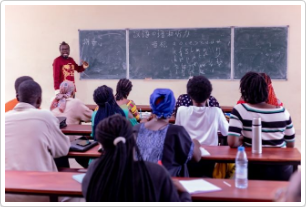What is written on the blackboard?
Provide a detailed and extensive answer to the question.

The blackboard at the front of the room is filled with handwritten notes and equations, which suggests that the teacher is explaining a mathematical concept or a lesson to the students.